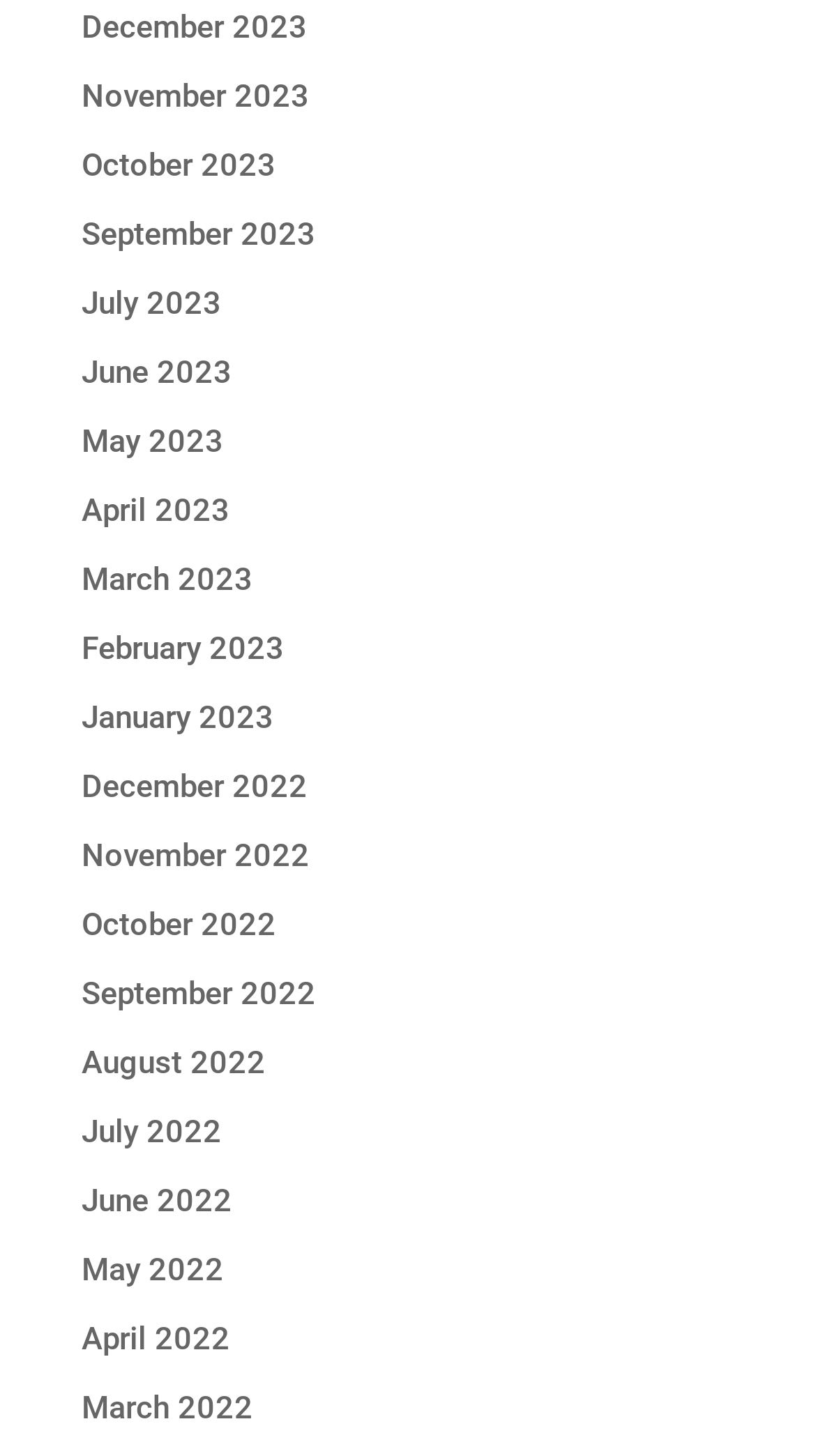What is the earliest month listed? Based on the screenshot, please respond with a single word or phrase.

March 2022